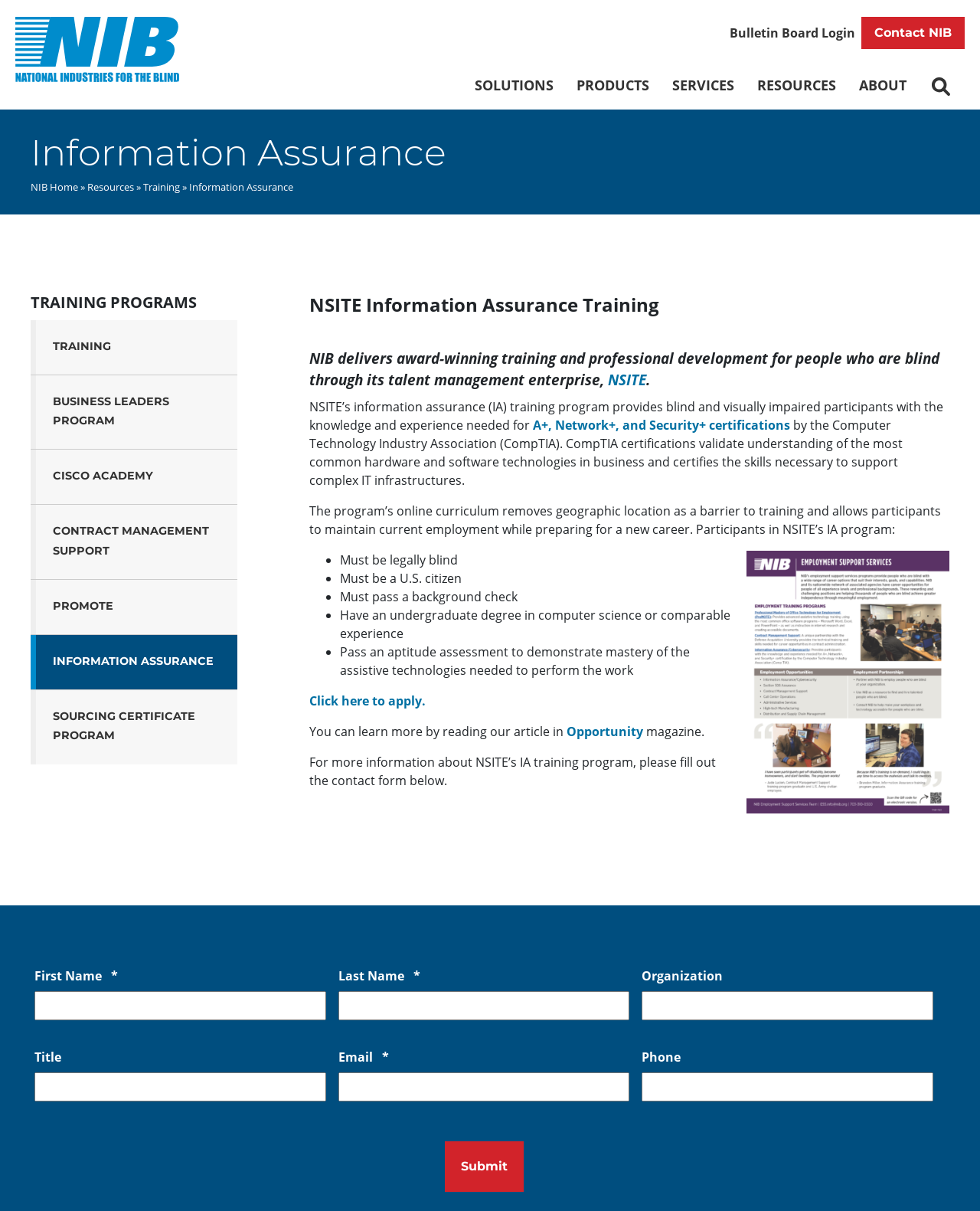Pinpoint the bounding box coordinates of the element you need to click to execute the following instruction: "Click on the 'Information Assurance' link". The bounding box should be represented by four float numbers between 0 and 1, in the format [left, top, right, bottom].

[0.031, 0.524, 0.242, 0.569]